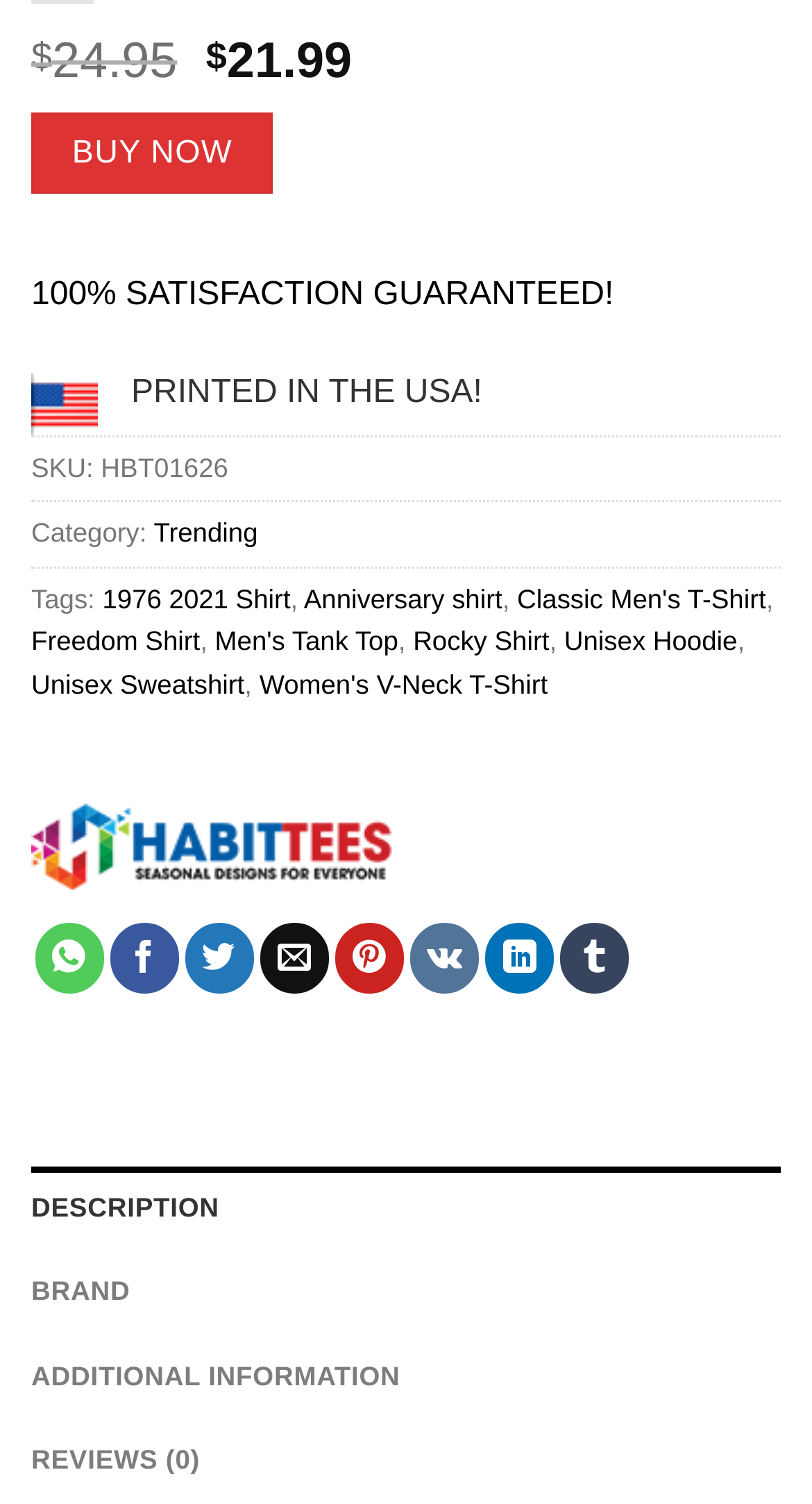How many tabs are available for product information?
Refer to the screenshot and respond with a concise word or phrase.

4